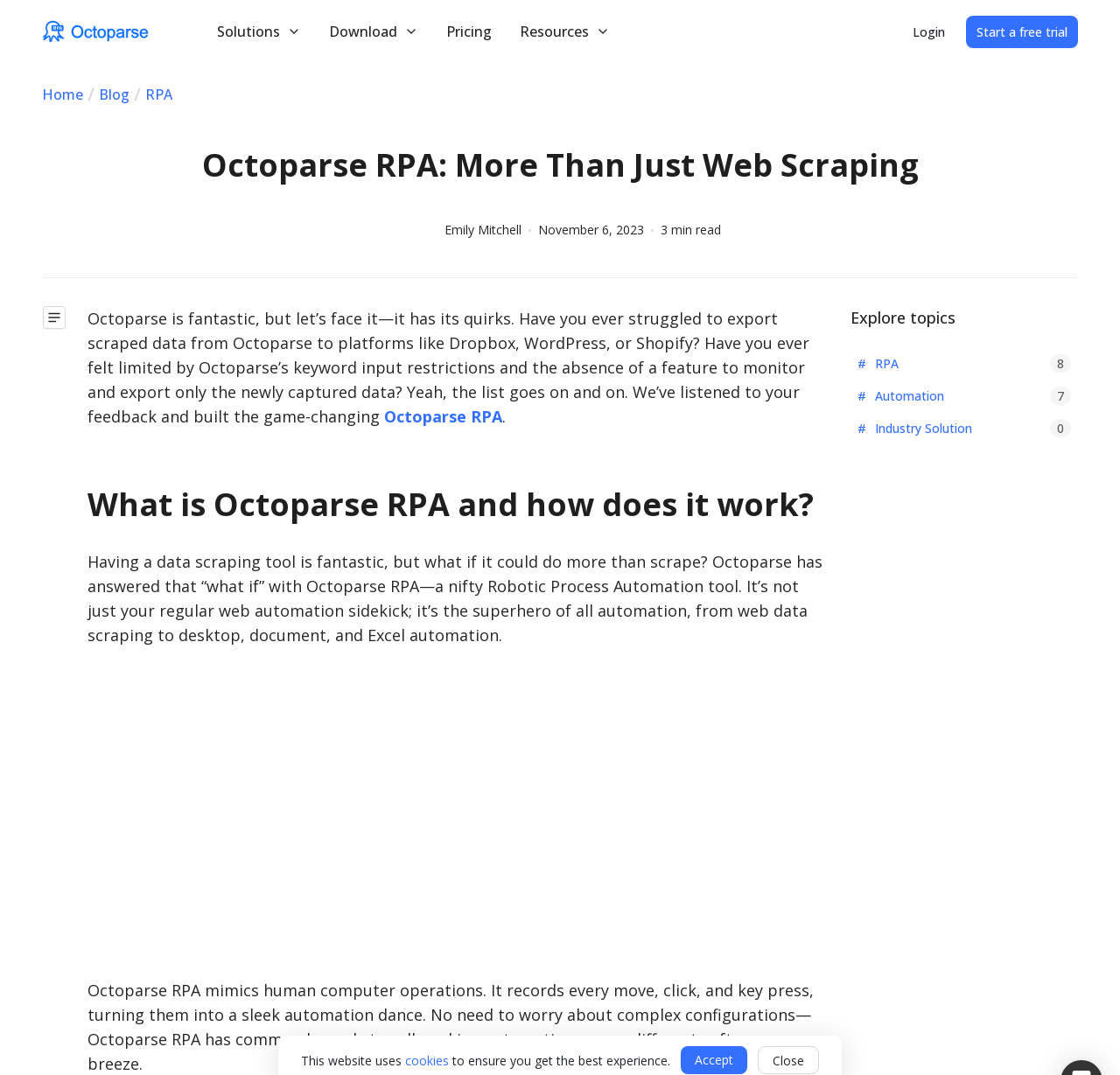Locate the bounding box coordinates of the element that needs to be clicked to carry out the instruction: "Click the logo". The coordinates should be given as four float numbers ranging from 0 to 1, i.e., [left, top, right, bottom].

[0.038, 0.019, 0.133, 0.04]